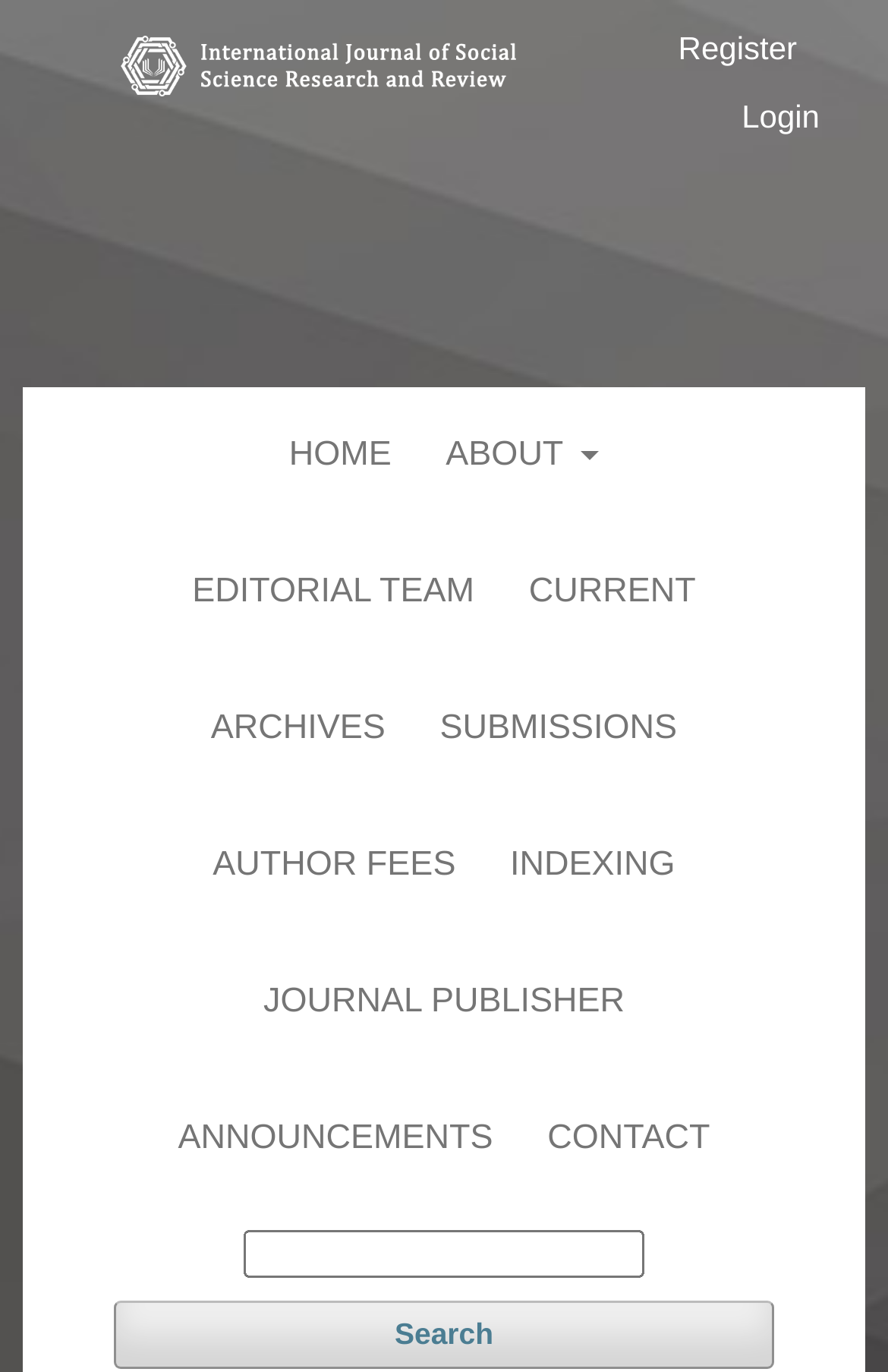How many links are in the navigation menu?
Based on the screenshot, give a detailed explanation to answer the question.

I counted the links in the navigation menu, which are 'Register' and 'Login', so there are 2 links.